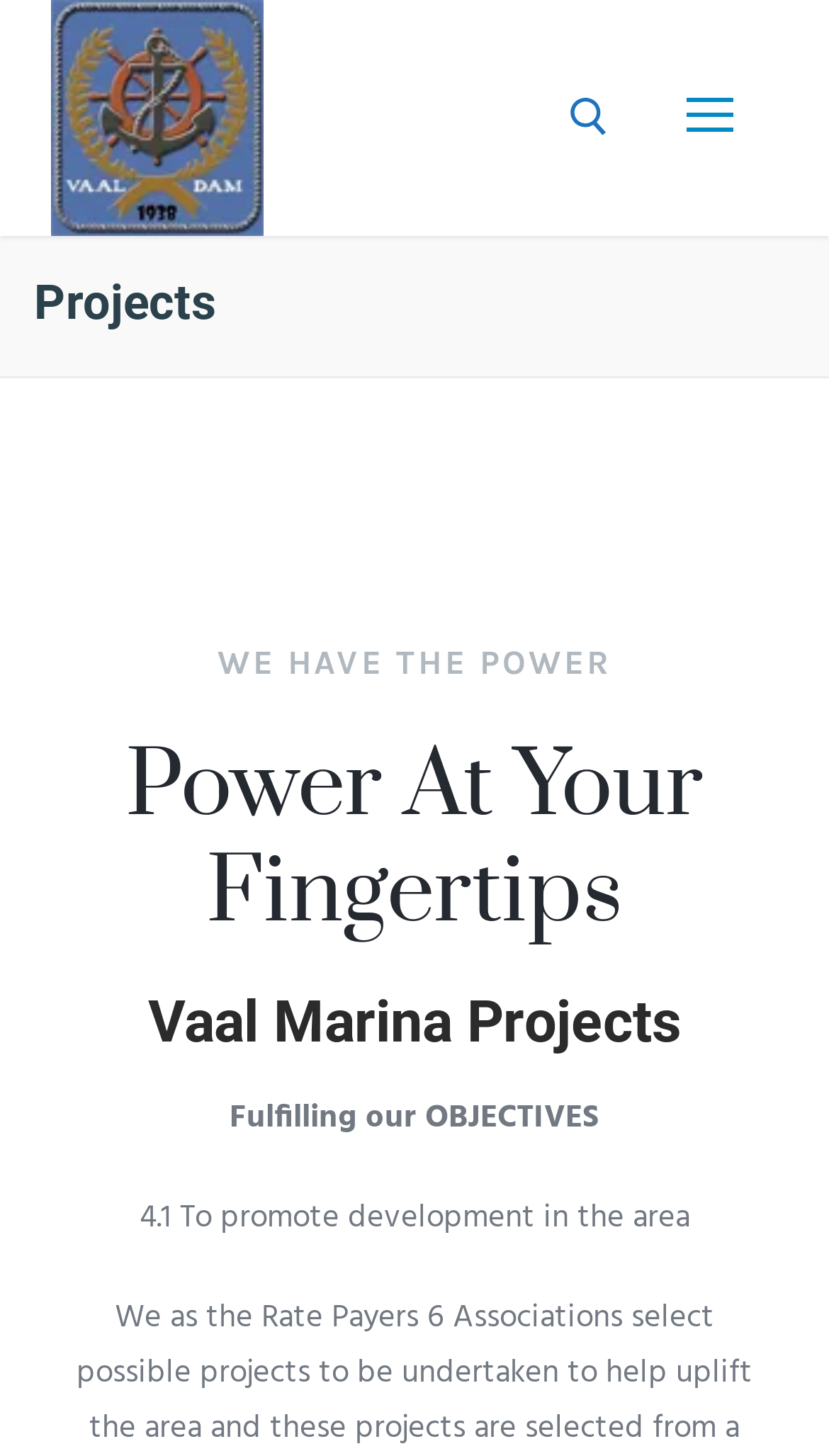Utilize the details in the image to thoroughly answer the following question: What is the purpose of the search tool?

The link 'open search tool' at the top of the page implies that the purpose of the search tool is to allow users to search for something, although the exact scope of the search is not specified.